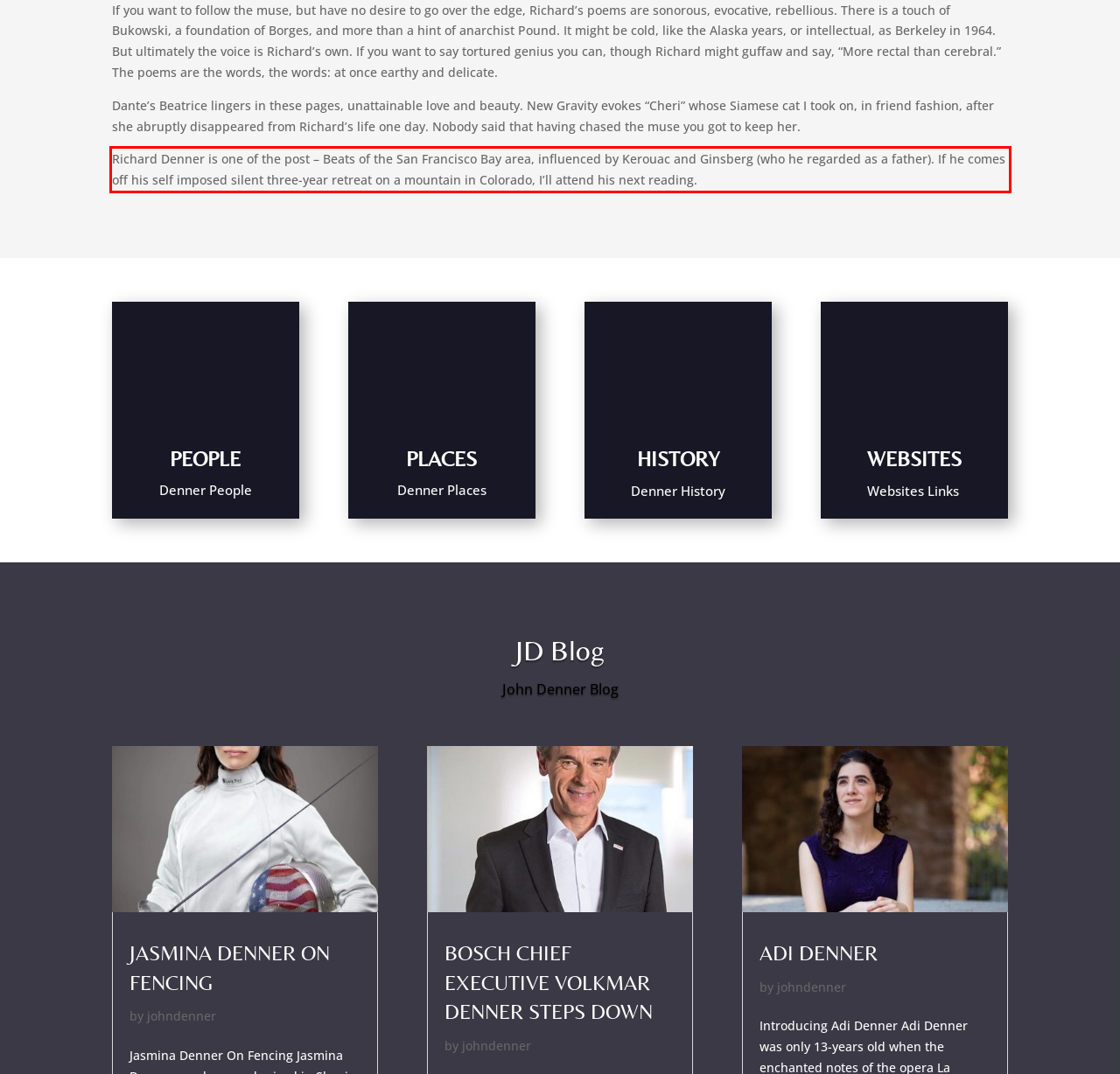Please analyze the screenshot of a webpage and extract the text content within the red bounding box using OCR.

Richard Denner is one of the post – Beats of the San Francisco Bay area, influenced by Kerouac and Ginsberg (who he regarded as a father). If he comes off his self imposed silent three-year retreat on a mountain in Colorado, I’ll attend his next reading.